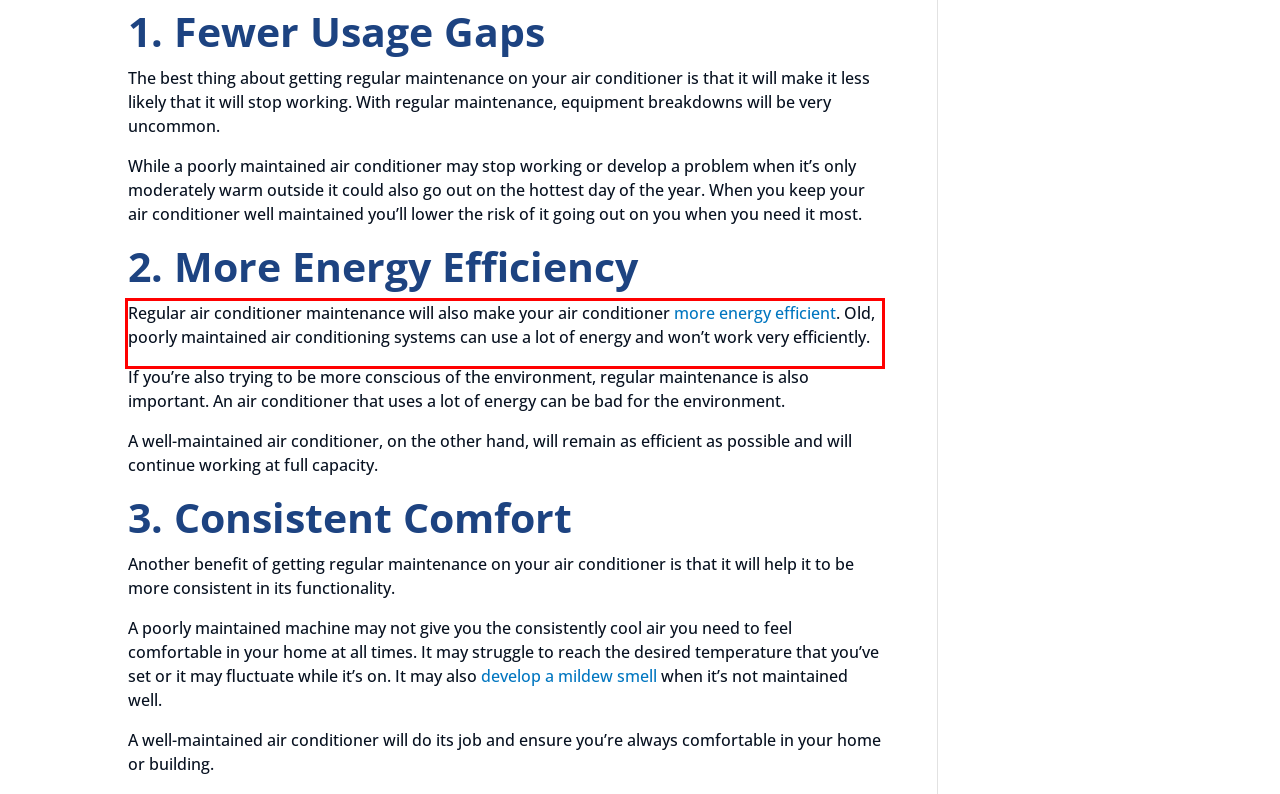In the given screenshot, locate the red bounding box and extract the text content from within it.

Regular air conditioner maintenance will also make your air conditioner more energy efficient. Old, poorly maintained air conditioning systems can use a lot of energy and won’t work very efficiently.